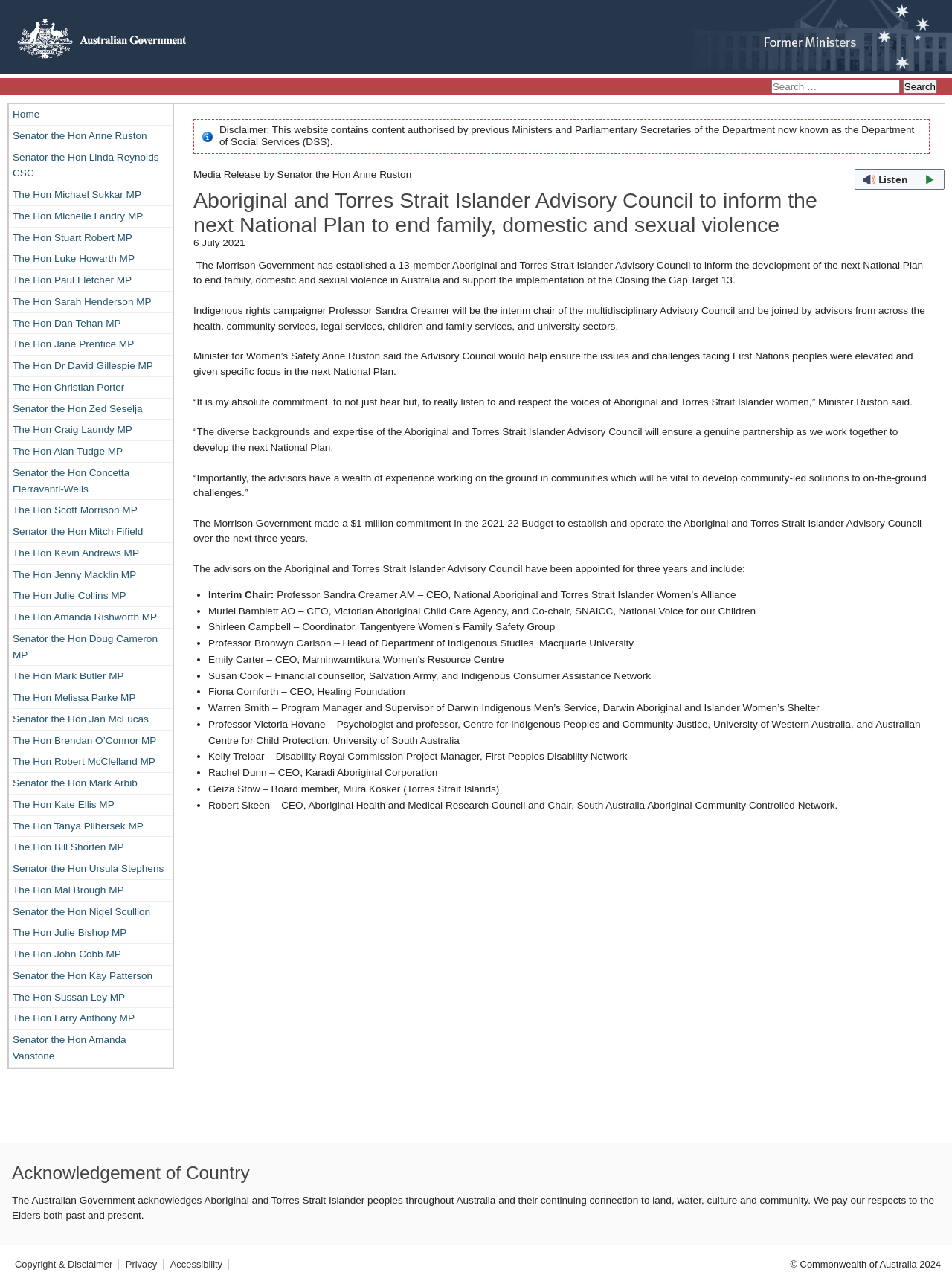Please give a succinct answer using a single word or phrase:
Who is the interim chair of the Aboriginal and Torres Strait Islander Advisory Council?

Professor Sandra Creamer